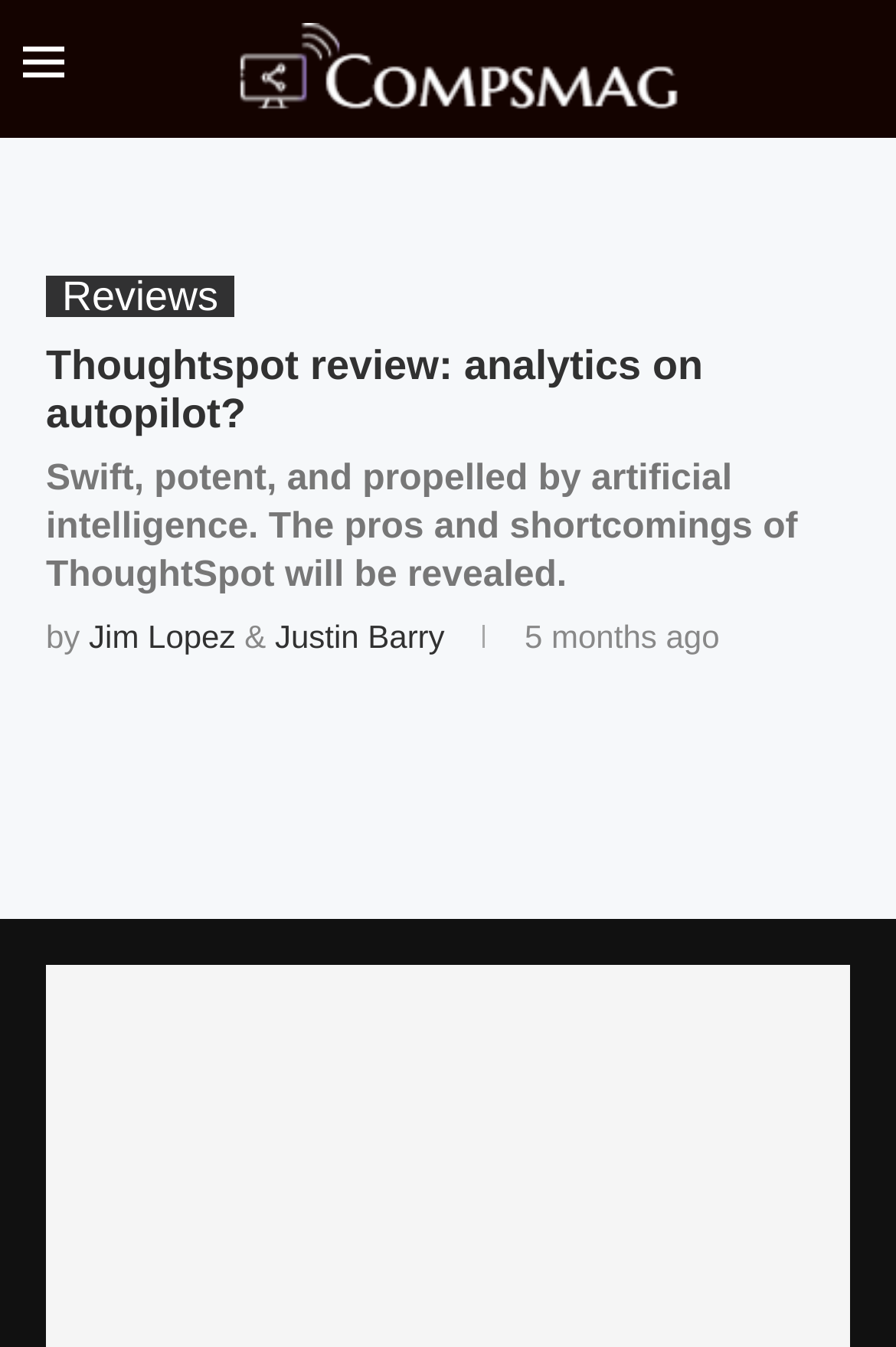Look at the image and write a detailed answer to the question: 
What is the name of the website?

I determined the name of the website by looking at the link element with the text 'Compsmag: Best Products Reviews & How to Guides' which is likely to be the website's title or logo.